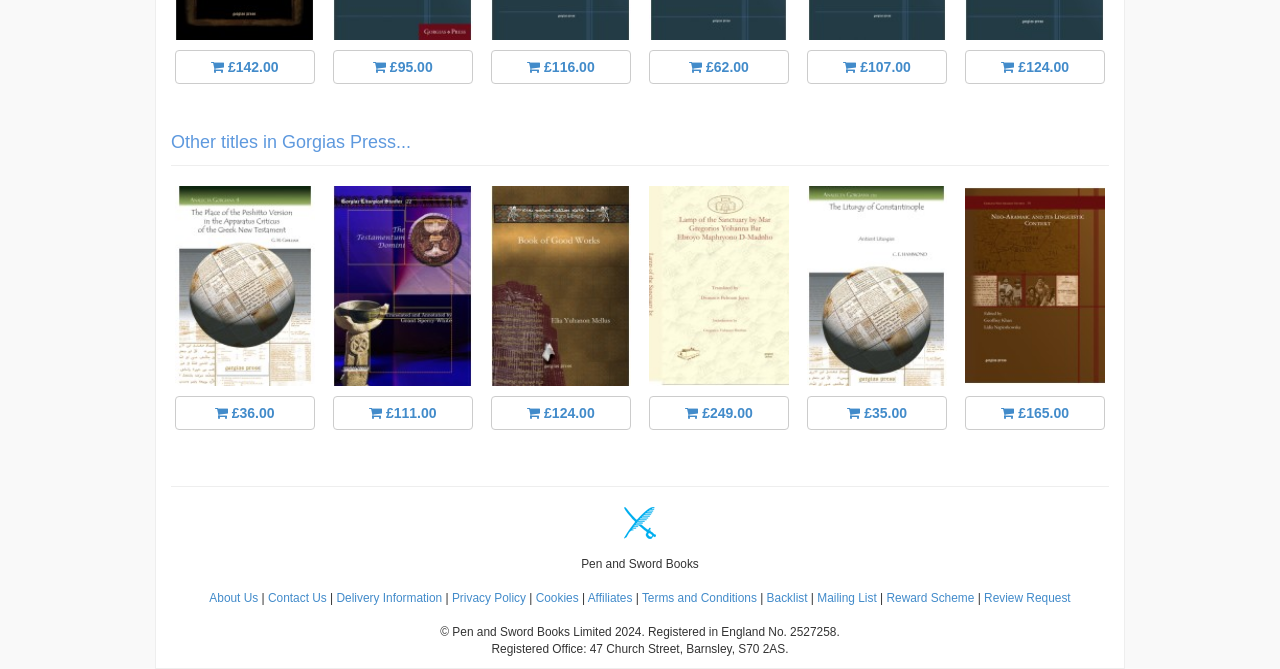Please identify the bounding box coordinates of the element I need to click to follow this instruction: "Click the image to view book details".

[0.137, 0.278, 0.246, 0.577]